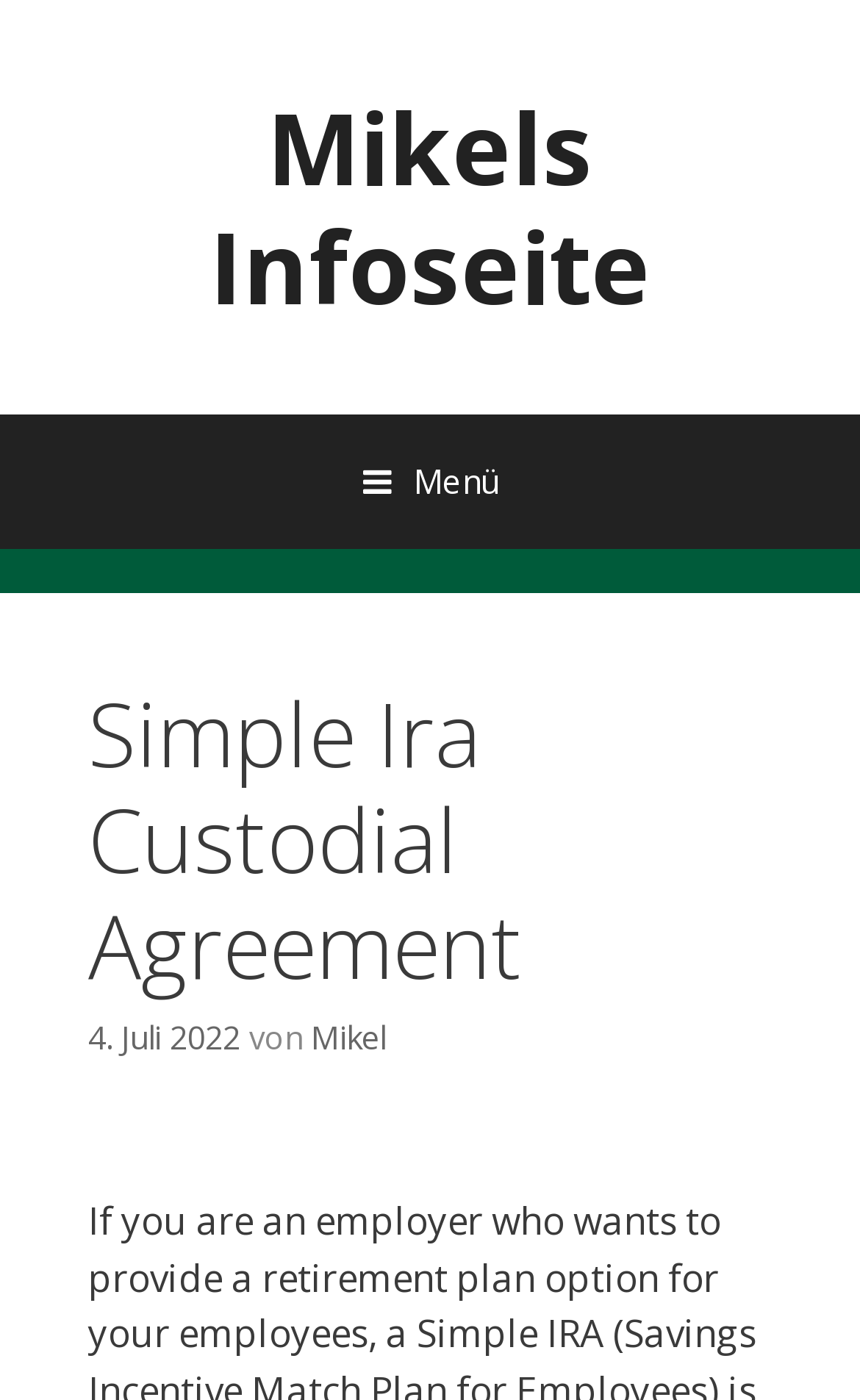Convey a detailed summary of the webpage, mentioning all key elements.

The webpage is titled "Simple Ira Custodial Agreement | Mikels Infoseite" and appears to be a blog post or article page. At the top, there is a link to "Mikels Infoseite" located roughly in the middle of the page. Below this, there is a menu heading denoted by an icon, followed by a link to "Zum Inhalt" (meaning "To the content" in German) at the top-left corner of the page.

The main content of the page is headed by a large heading that reads "Simple Ira Custodial Agreement", situated roughly in the middle of the page. Below this heading, there is a publication date "4. Juli 2022" (July 4, 2022) accompanied by the author's name "Mikel", with the text "von" (meaning "by" in German) separating the date and author.